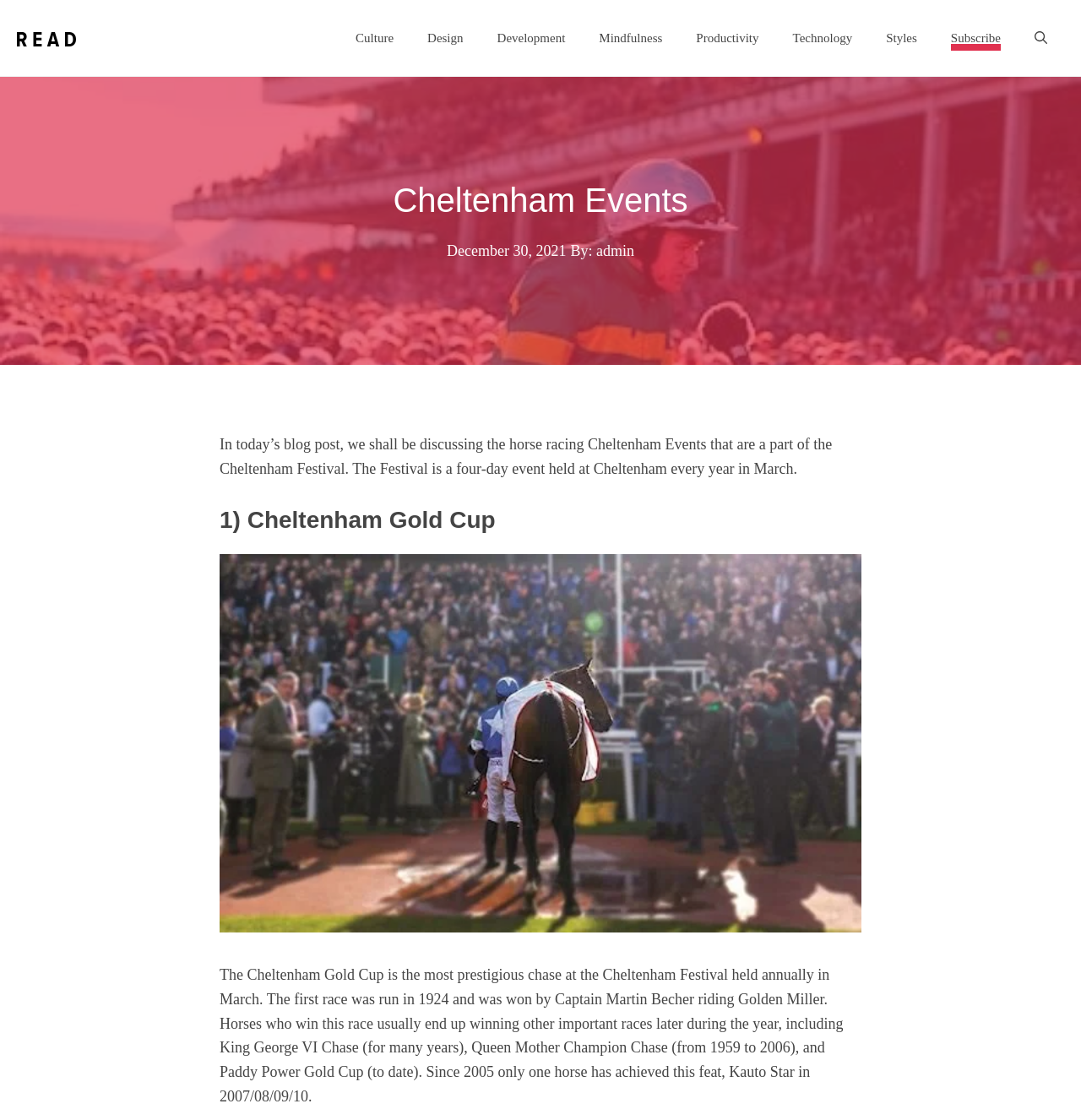Locate the bounding box coordinates of the area to click to fulfill this instruction: "Click the 'Cheltenham horse betting' link". The bounding box should be presented as four float numbers between 0 and 1, in the order [left, top, right, bottom].

[0.016, 0.026, 0.07, 0.041]